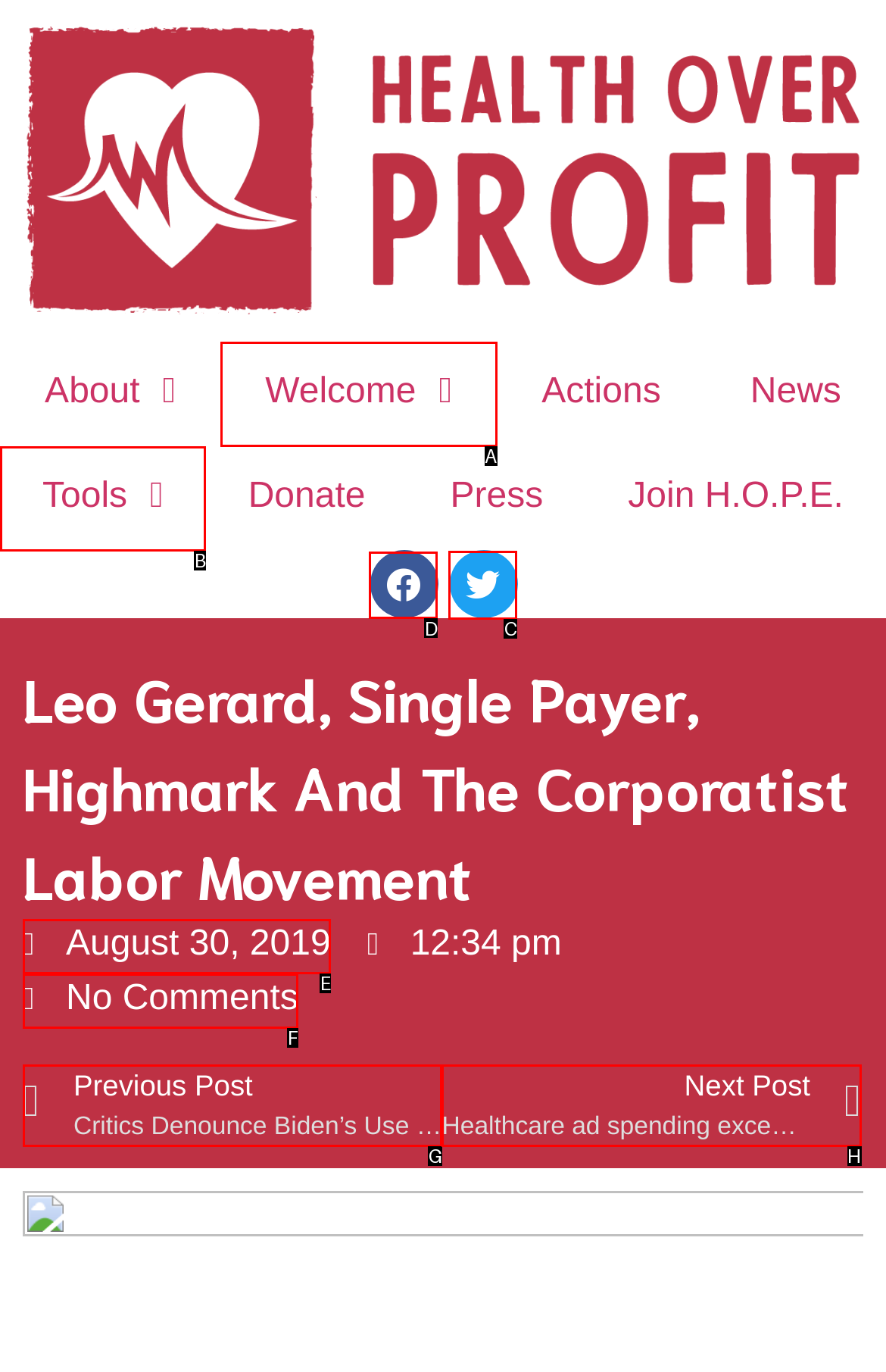Identify the HTML element to select in order to accomplish the following task: Share on Facebook
Reply with the letter of the chosen option from the given choices directly.

D